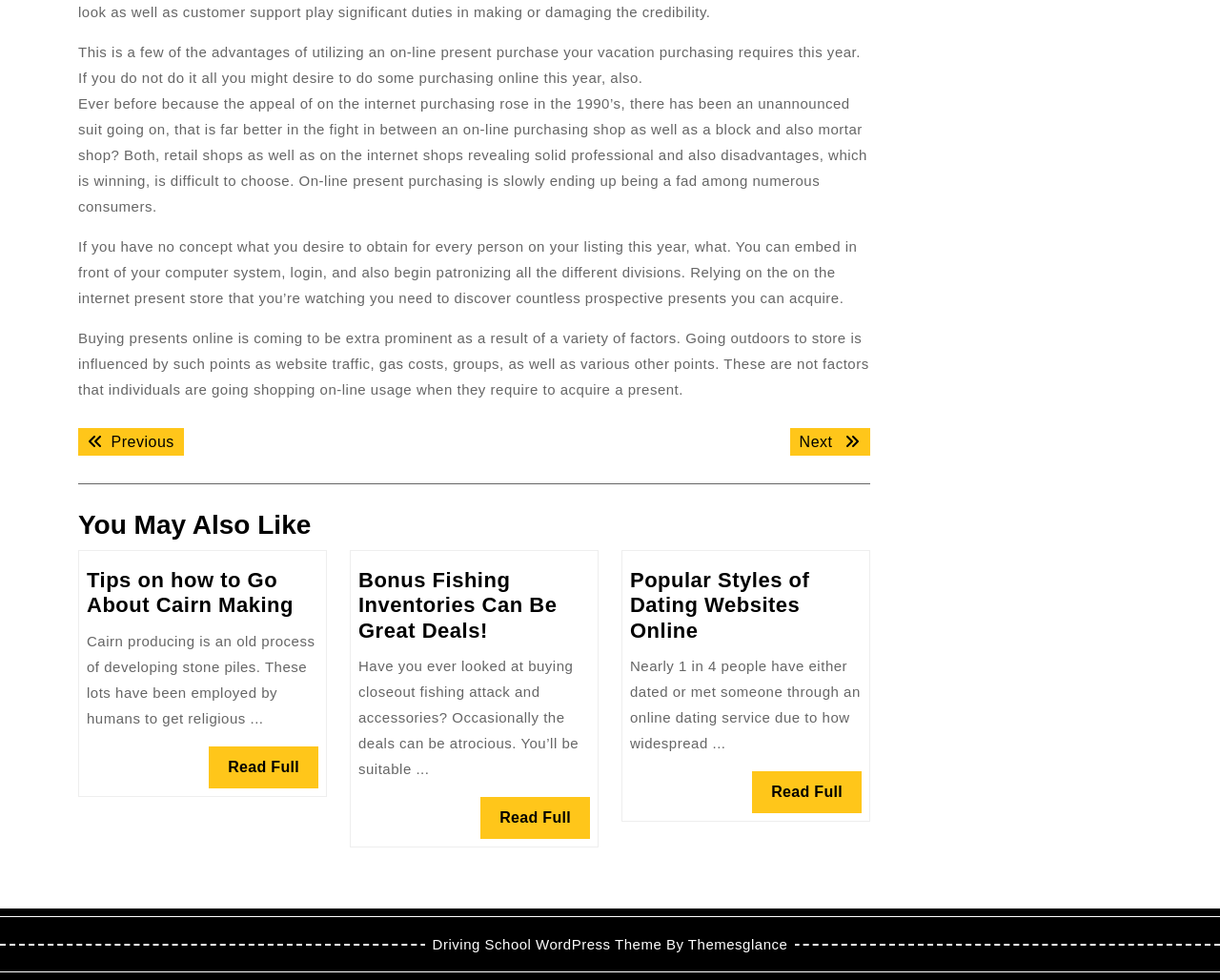Please specify the bounding box coordinates of the clickable region necessary for completing the following instruction: "Click on 'Next post:'". The coordinates must consist of four float numbers between 0 and 1, i.e., [left, top, right, bottom].

[0.647, 0.436, 0.713, 0.464]